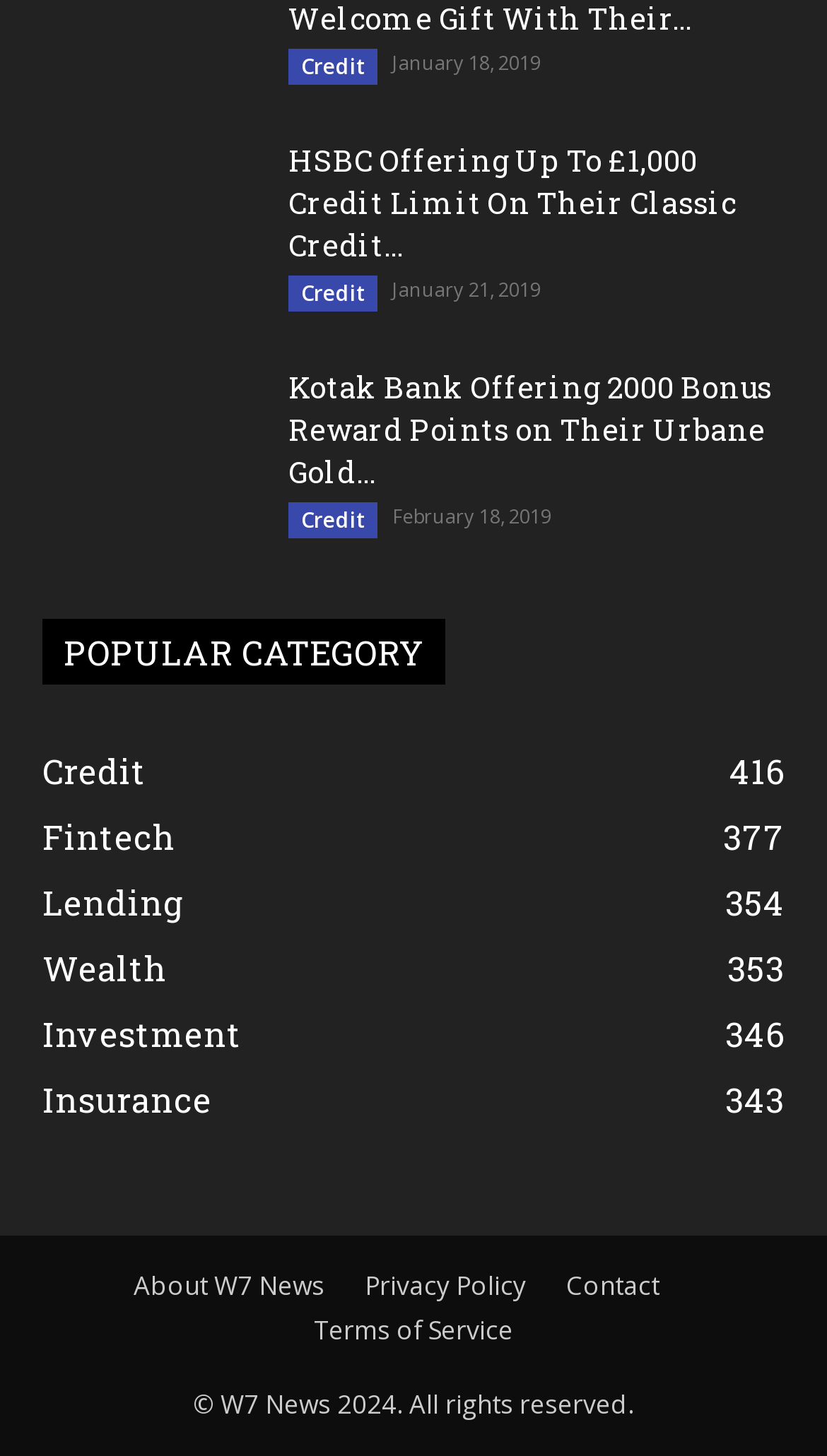Answer this question in one word or a short phrase: What is the date of the first news article?

January 18, 2019